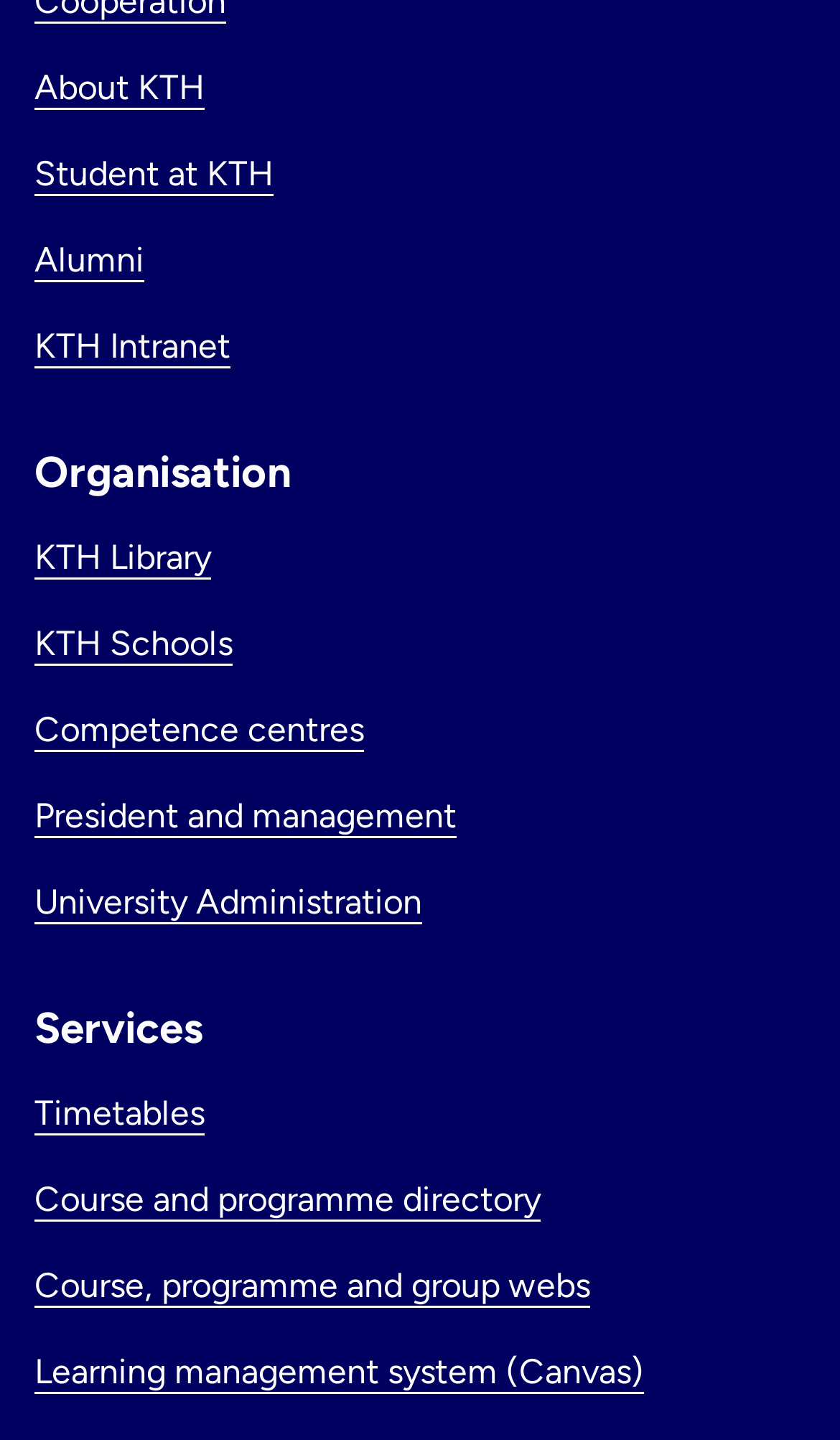Use a single word or phrase to answer the question: 
How many links are under the 'Services' category?

4